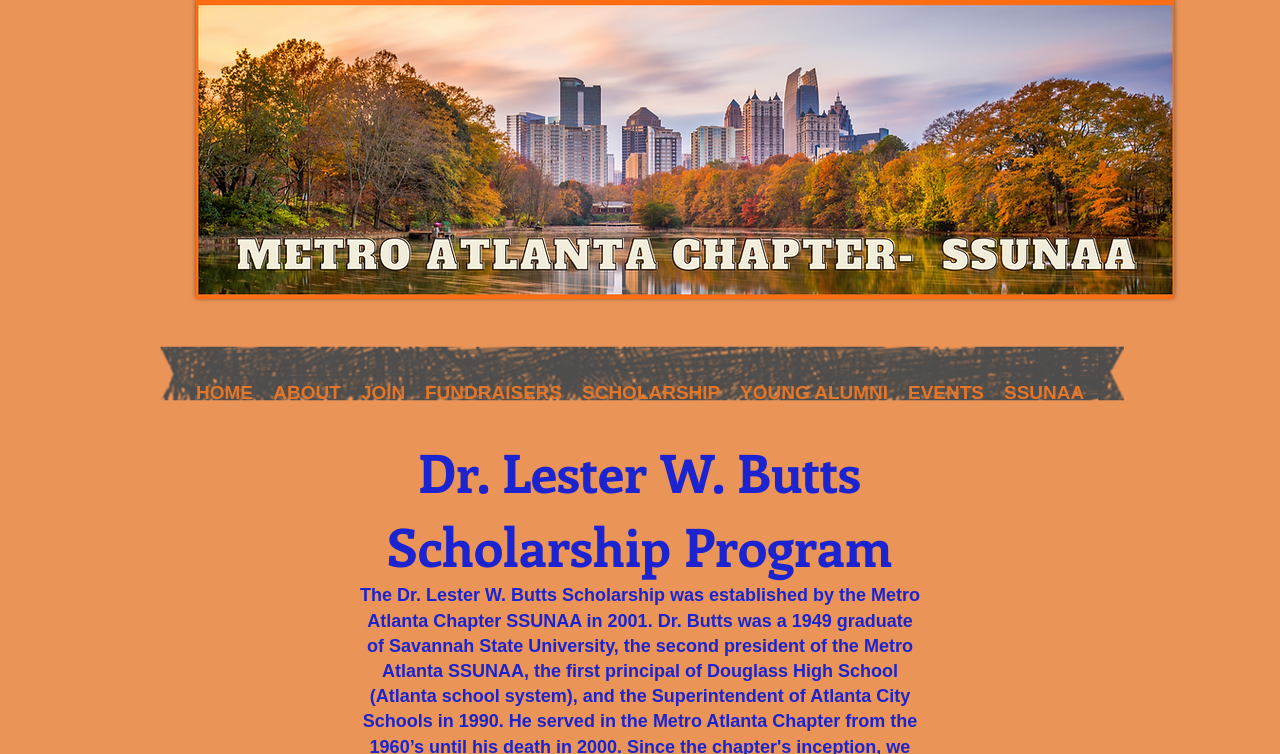Please determine the bounding box coordinates of the element's region to click for the following instruction: "go to home page".

[0.145, 0.504, 0.205, 0.523]